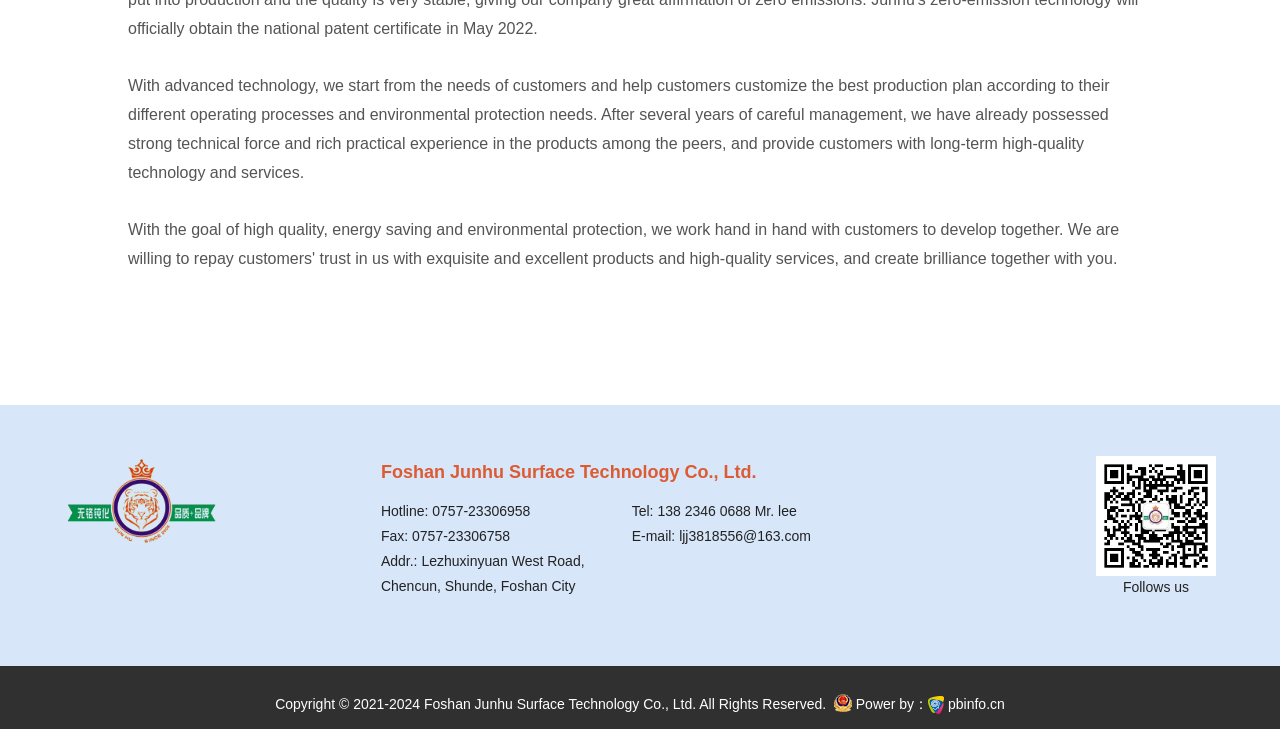Using the image as a reference, answer the following question in as much detail as possible:
What is the email address of the company?

The email address can be found in the contact information section, which is located in the middle of the webpage. It is written as 'E-mail: ljj3818556@163.com'.